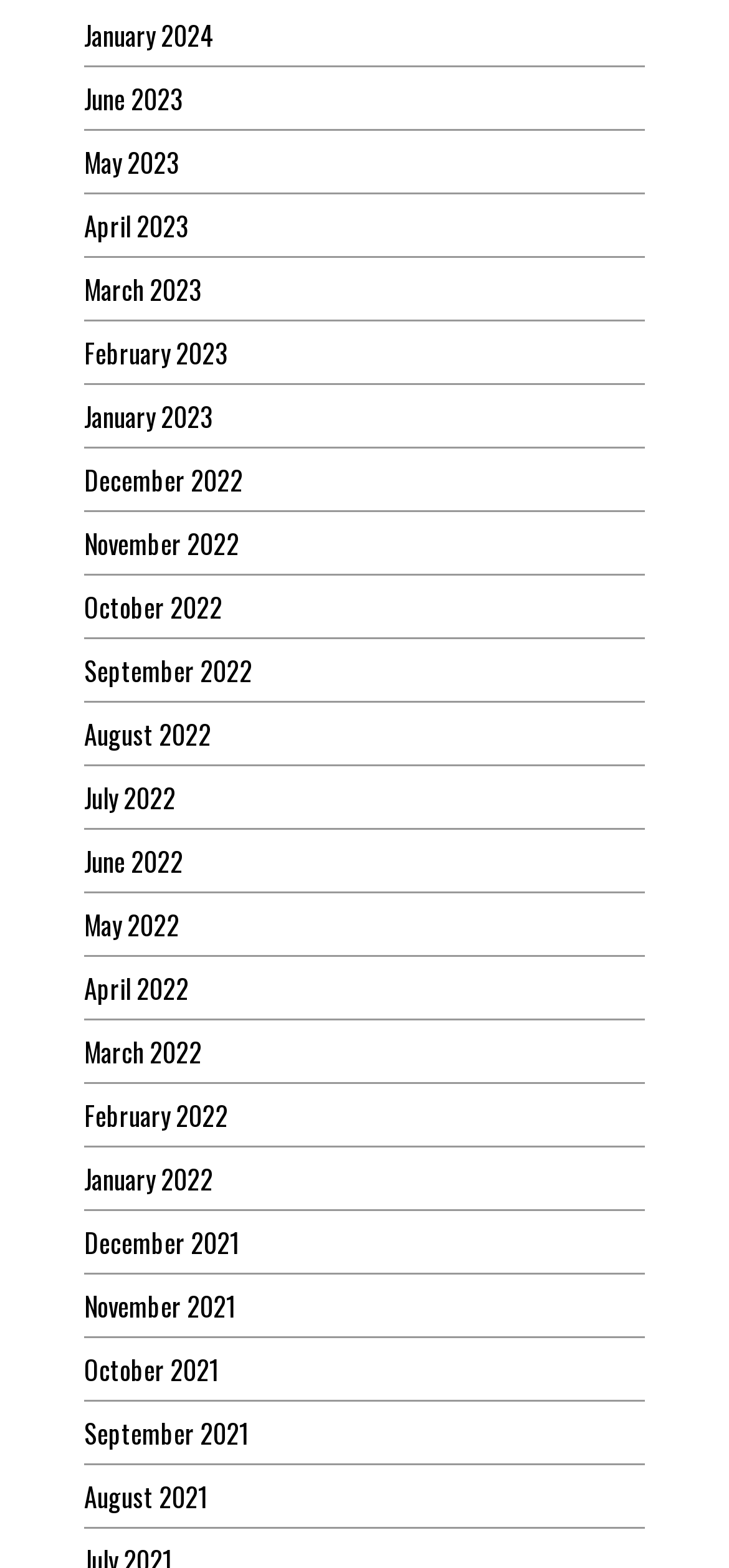Pinpoint the bounding box coordinates of the element you need to click to execute the following instruction: "browse May 2022". The bounding box should be represented by four float numbers between 0 and 1, in the format [left, top, right, bottom].

[0.115, 0.577, 0.246, 0.602]